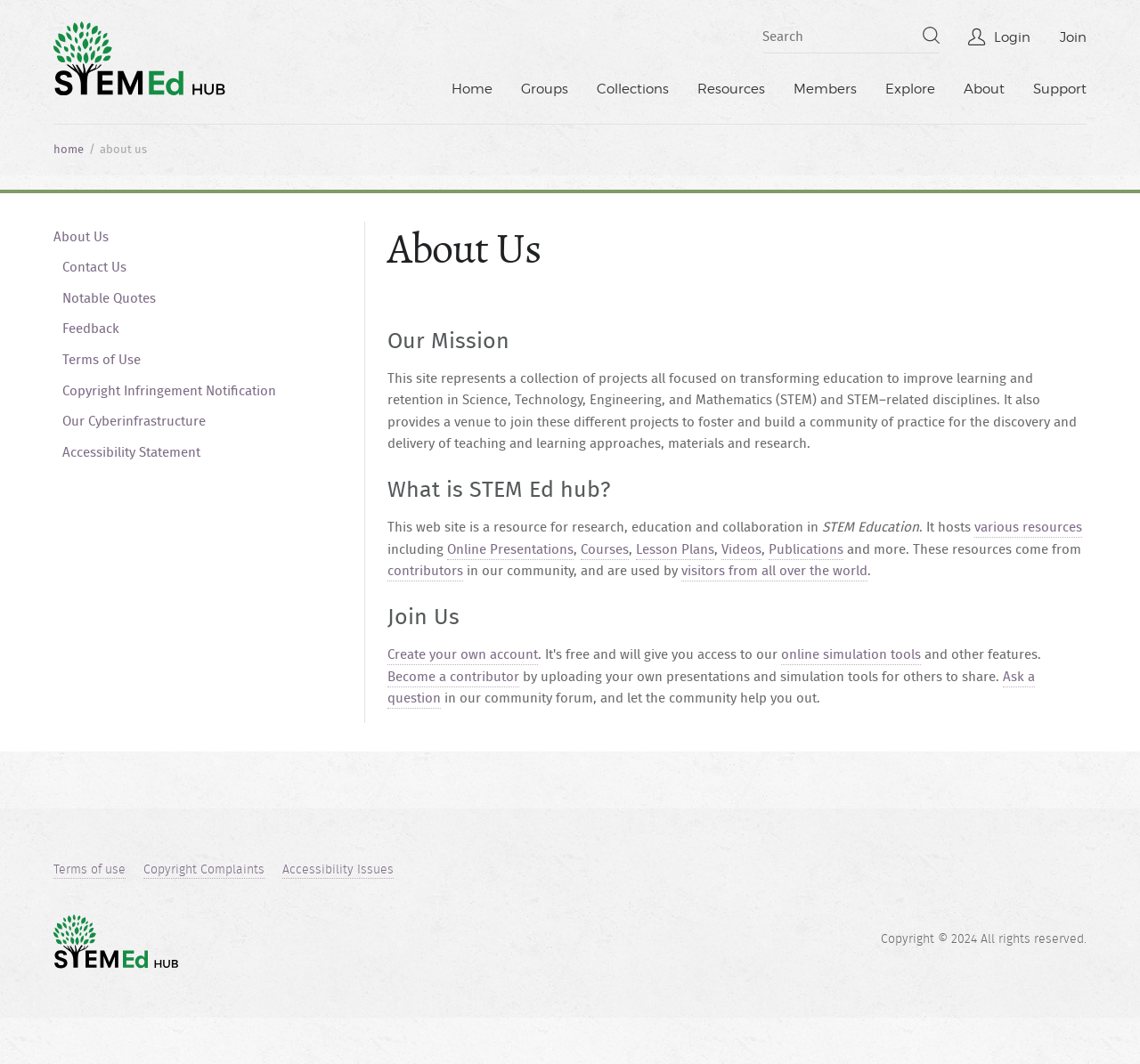What is the name of the platform powering this website?
Provide an in-depth and detailed answer to the question.

The website is powered by the HUBzero platform, which is a platform for scientific collaboration, as indicated by the meta description of the webpage.